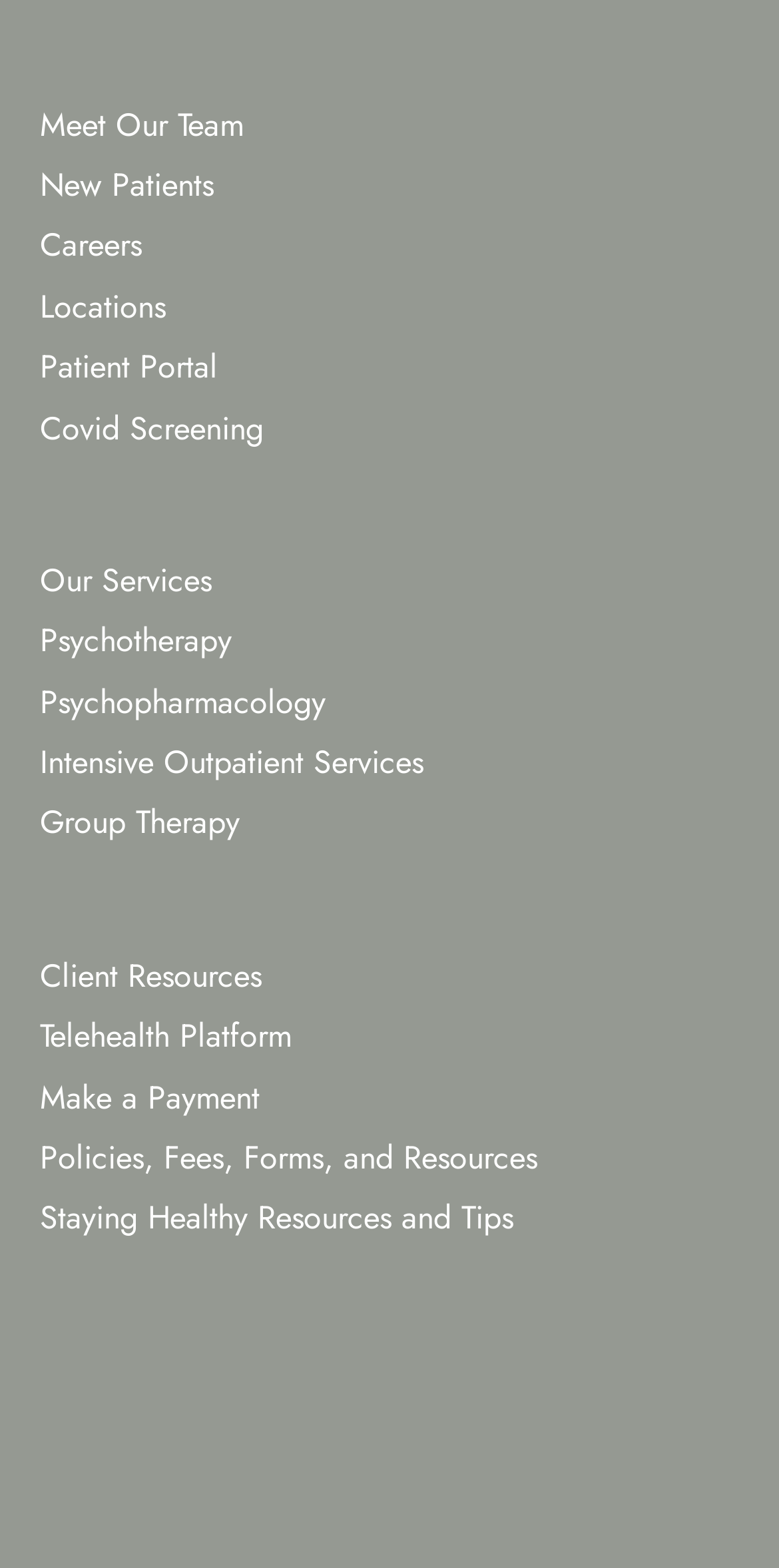Locate the bounding box coordinates of the clickable region to complete the following instruction: "Learn about psychotherapy services."

[0.051, 0.39, 0.297, 0.428]